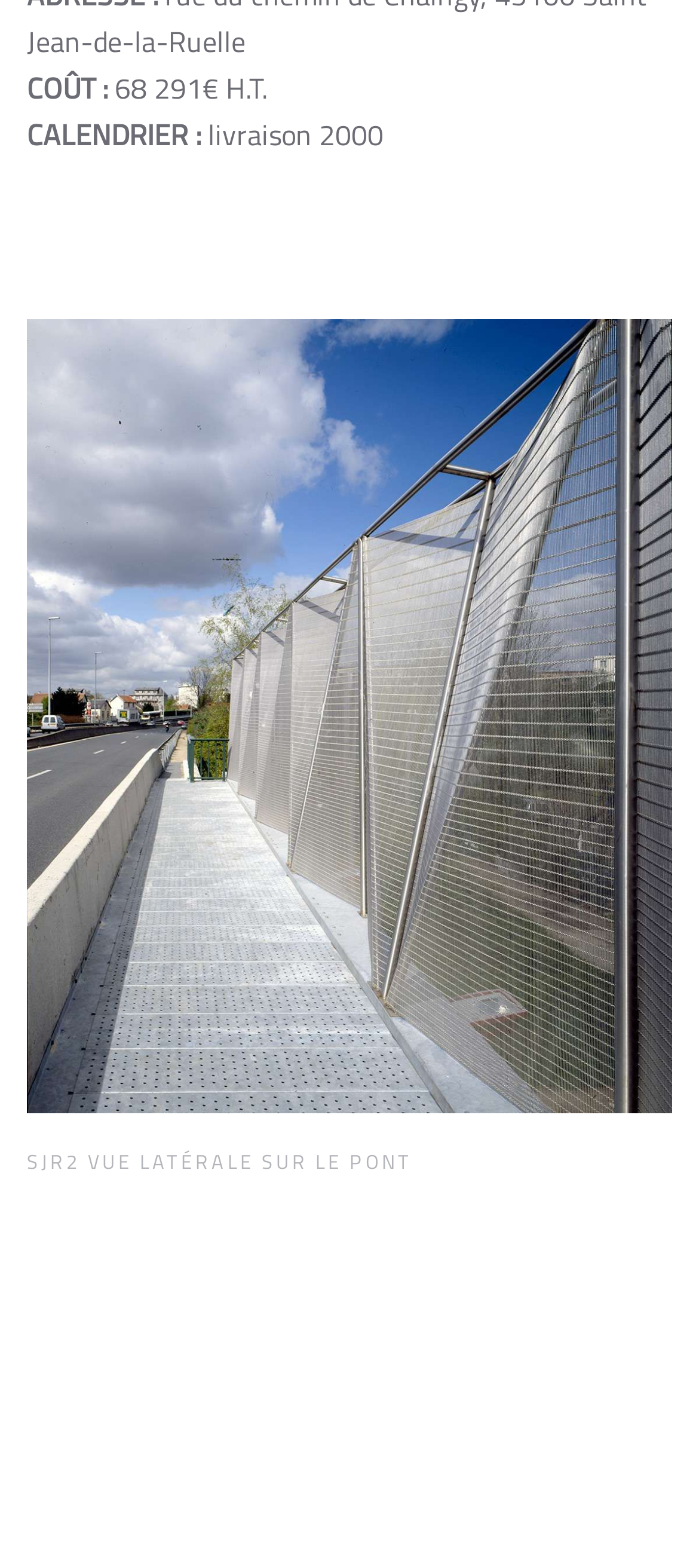What is the delivery date? Refer to the image and provide a one-word or short phrase answer.

livraison 2000